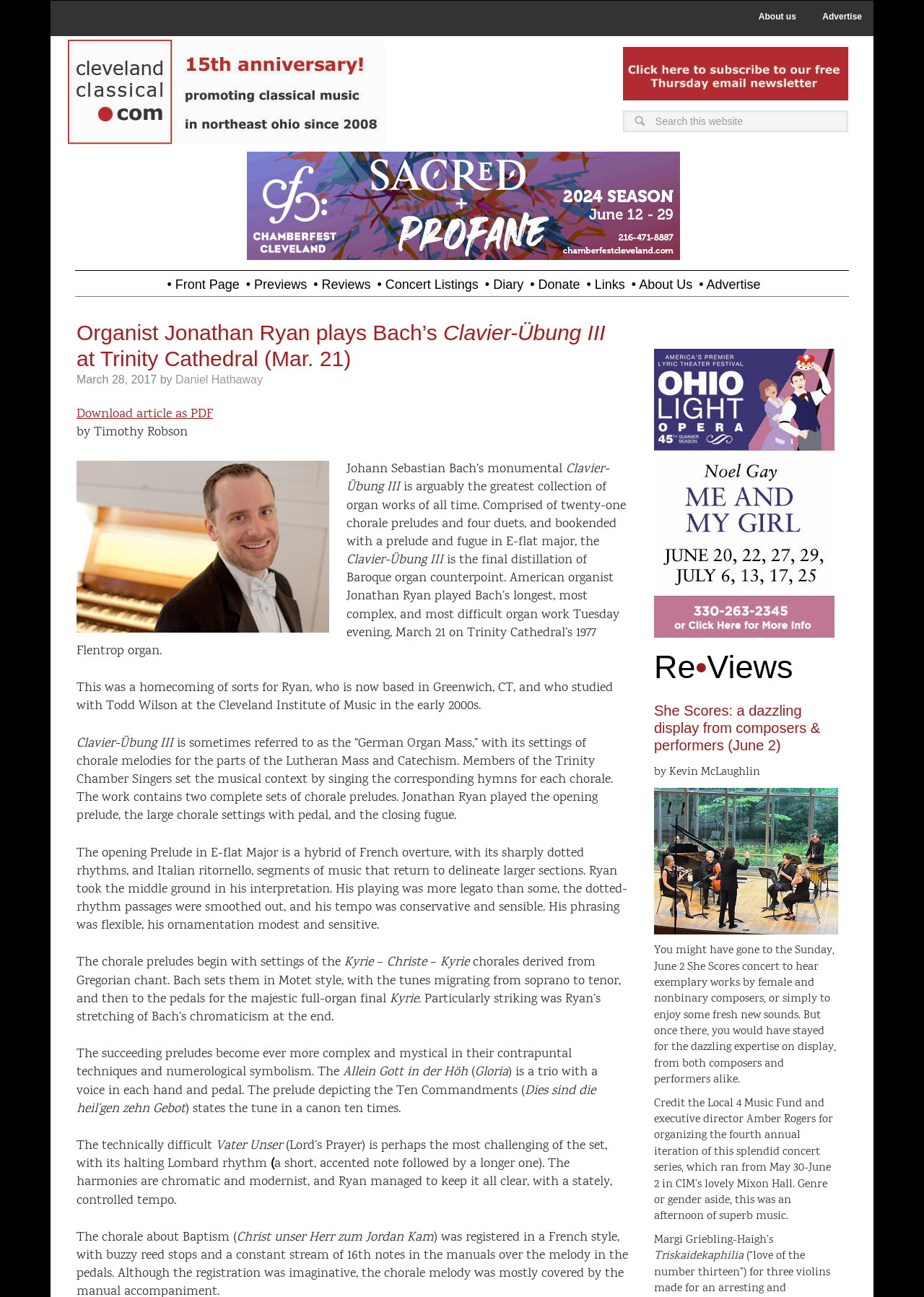Locate the bounding box coordinates of the clickable part needed for the task: "View article by Daniel Hathaway".

[0.19, 0.288, 0.284, 0.298]